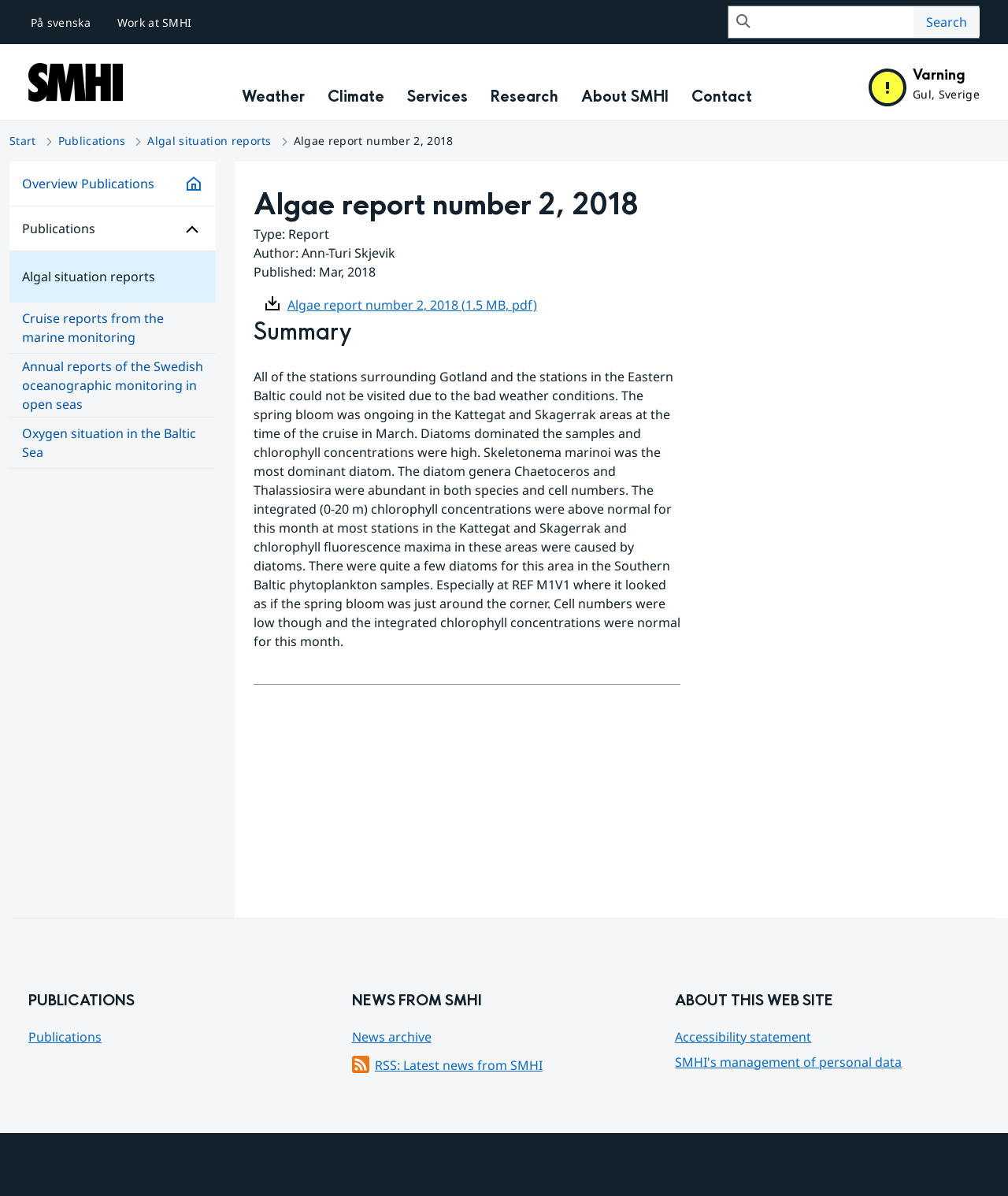Locate the bounding box coordinates of the clickable region necessary to complete the following instruction: "Search smhi.se/en". Provide the coordinates in the format of four float numbers between 0 and 1, i.e., [left, top, right, bottom].

[0.722, 0.005, 0.972, 0.032]